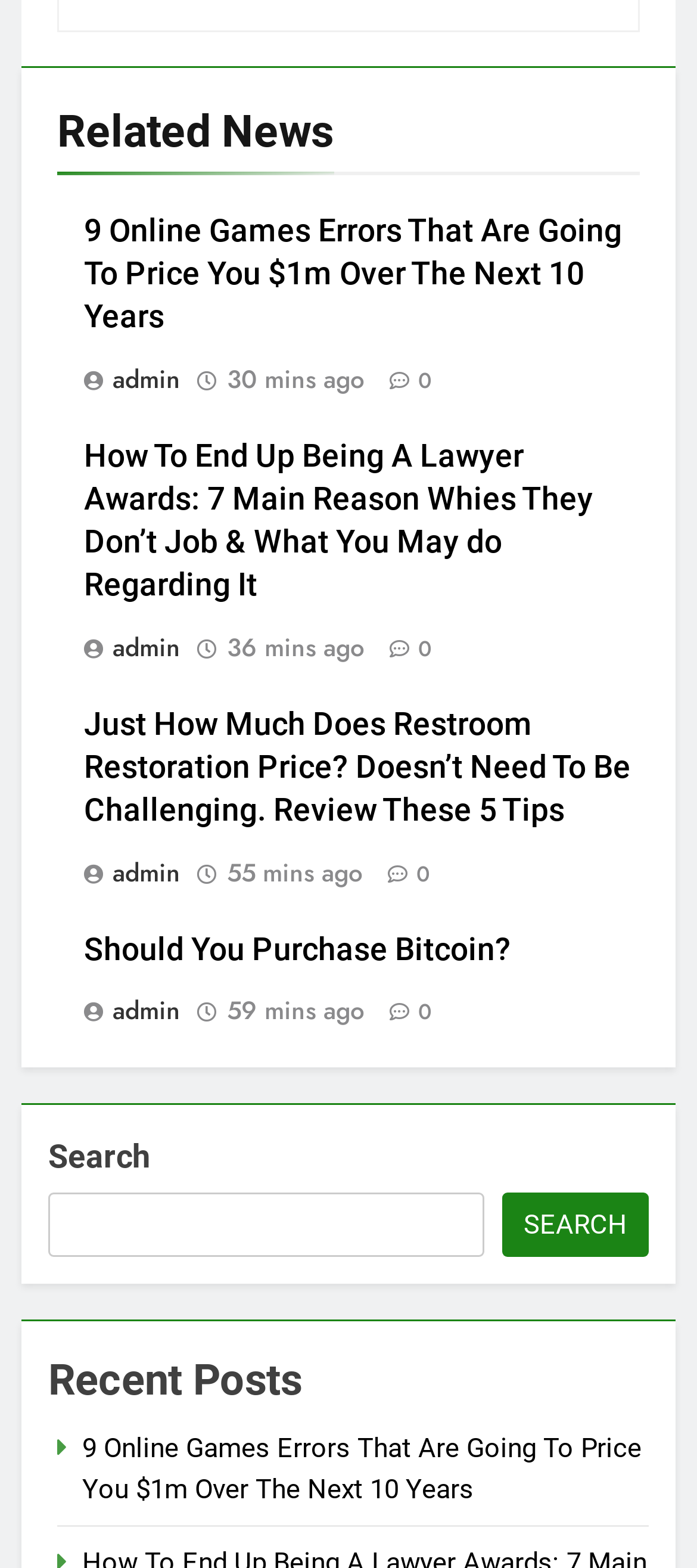Please answer the following question using a single word or phrase: 
How many articles are on this webpage?

4